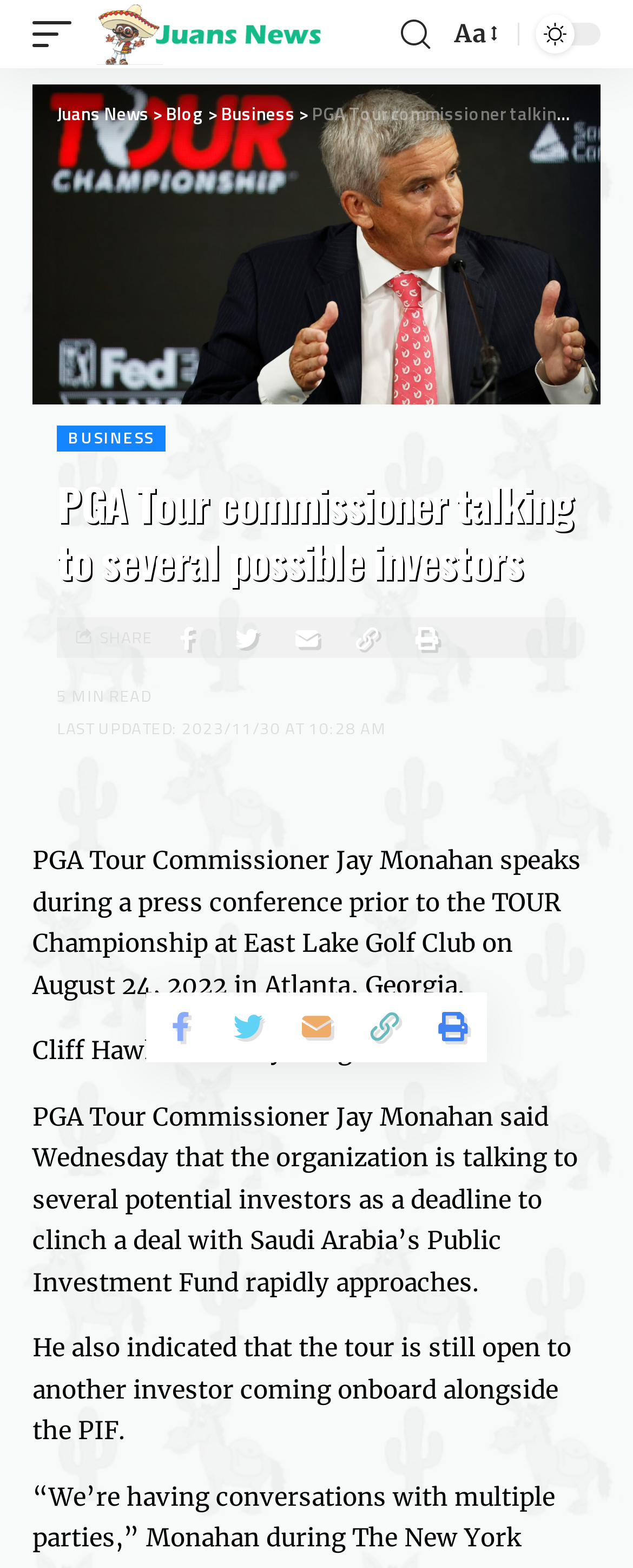How many images are there in the webpage?
Look at the image and answer with only one word or phrase.

2